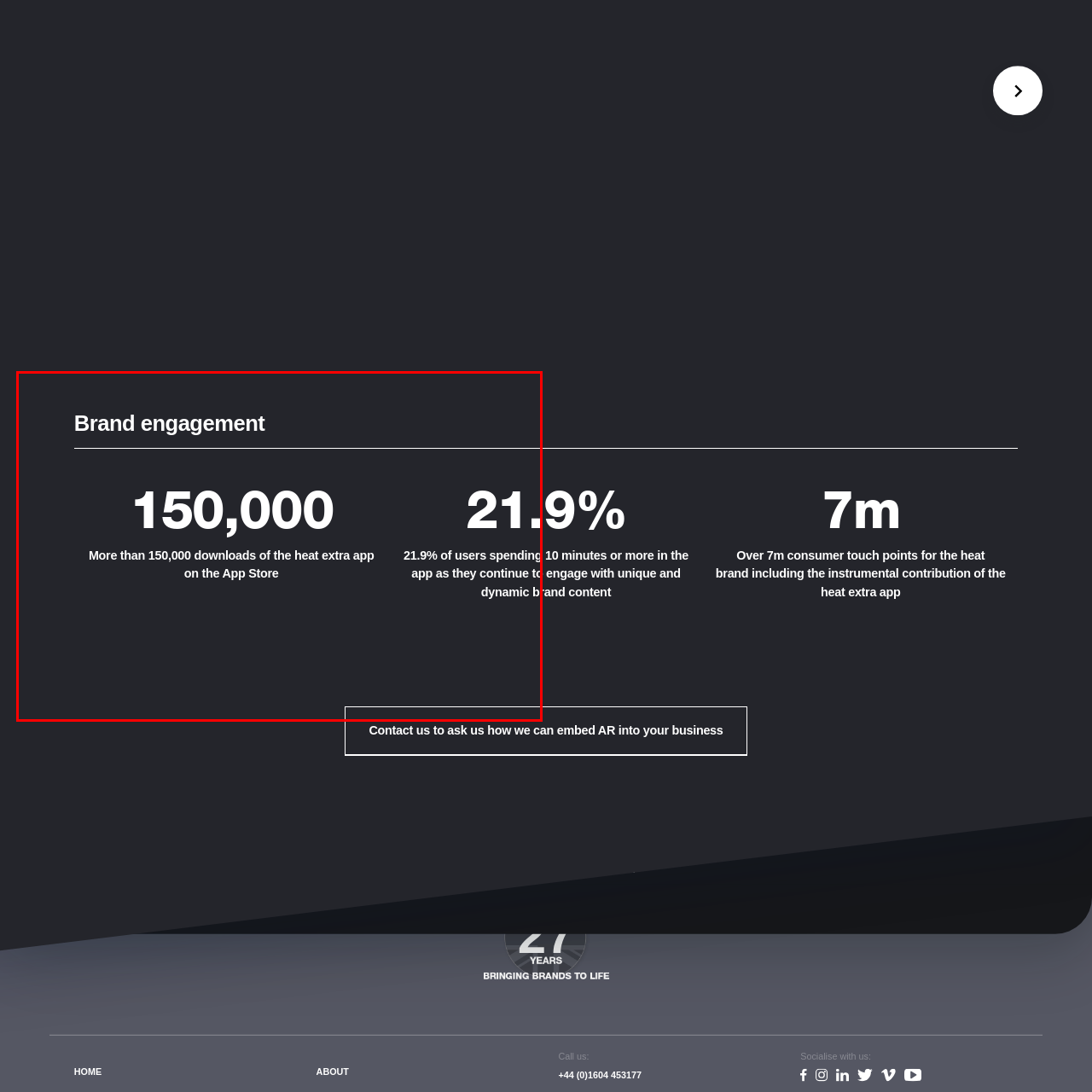Inspect the image bordered in red and answer the following question in detail, drawing on the visual content observed in the image:
What is the aesthetic of the background in the image?

The background features a modern, dark aesthetic, contributing to the contemporary feel of the information presented.